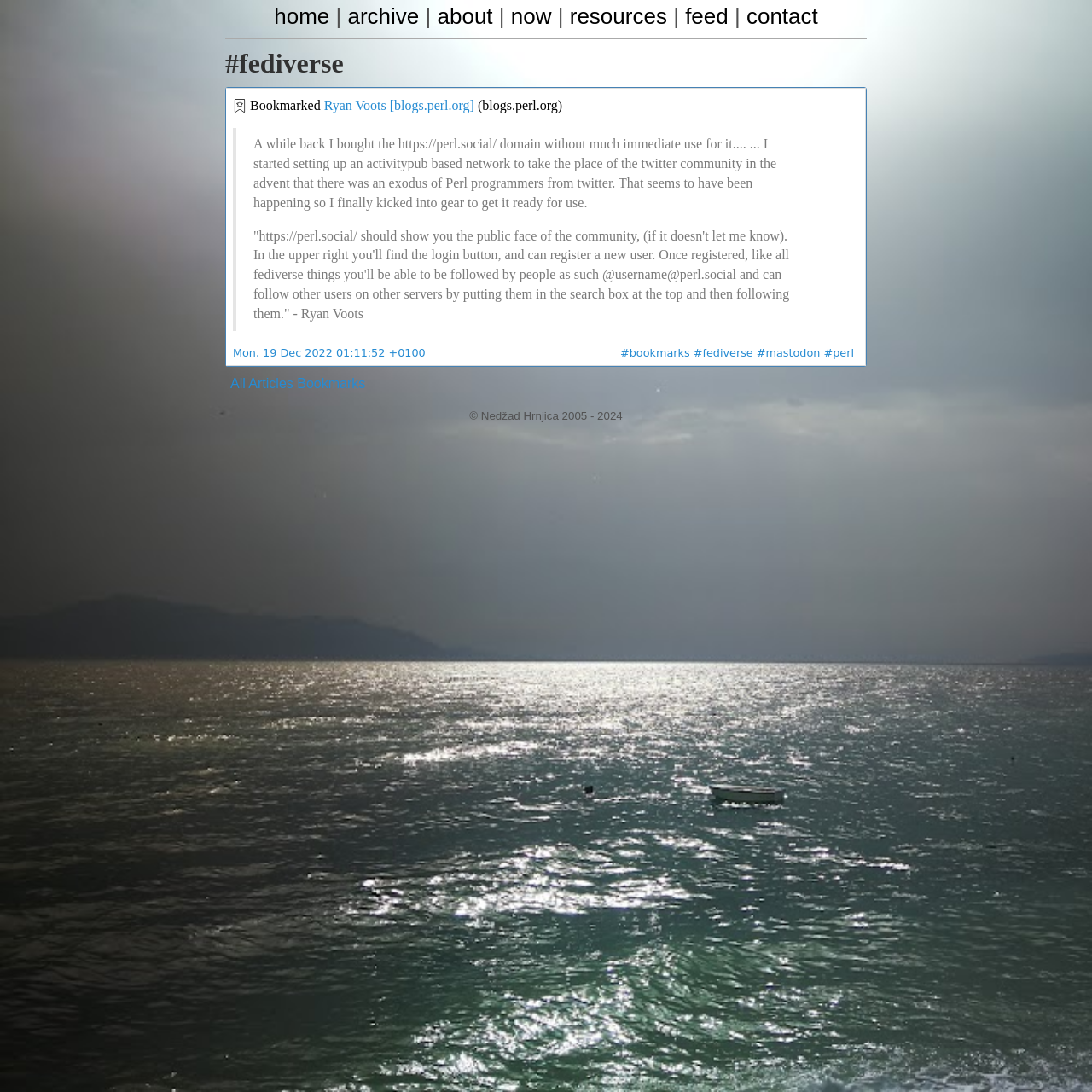Write a detailed summary of the webpage, including text, images, and layout.

The webpage is a personal blog or website focused on the fediverse, with the title "fediverse | Nedžad Hrnjica" at the top. 

At the top, there are several links, including "home", "archive", "about", "now", "resources", "feed", and "contact", which are evenly spaced and aligned horizontally. 

Below the links, there is a main section that takes up most of the page. It starts with a heading that reads "#fediverse". 

Inside the main section, there is a blockquote that contains a long text passage about setting up an activitypub-based network, written by Ryan Voots. The passage is indented and has a distinct font style. 

Above the blockquote, there is a line of text that reads "Bookmarked" followed by a link to Ryan Voots' blog. 

Below the blockquote, there are several links, including "#bookmarks", "#fediverse", "#mastodon", "#perl", and a timestamp "Mon, 19 Dec 2022 01:11:52 +0100", which are aligned horizontally. 

On the right side of the main section, there are three links: "All", "Articles", and "Bookmarks", which are stacked vertically. 

At the bottom of the page, there is a copyright notice that reads "© Nedžad Hrnjica 2005 - 2024".